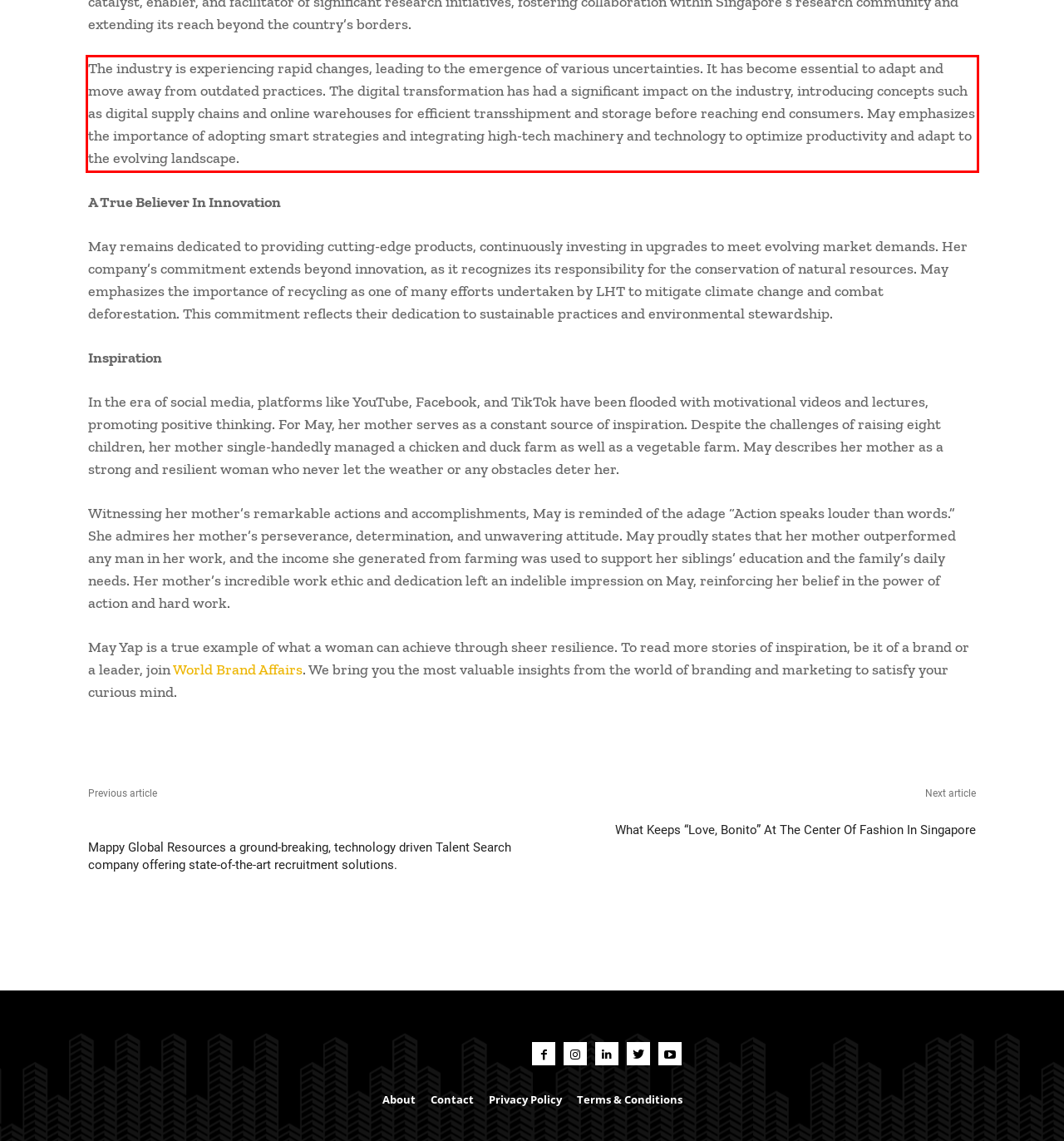Given a webpage screenshot, identify the text inside the red bounding box using OCR and extract it.

The industry is experiencing rapid changes, leading to the emergence of various uncertainties. It has become essential to adapt and move away from outdated practices. The digital transformation has had a significant impact on the industry, introducing concepts such as digital supply chains and online warehouses for efficient transshipment and storage before reaching end consumers. May emphasizes the importance of adopting smart strategies and integrating high-tech machinery and technology to optimize productivity and adapt to the evolving landscape.